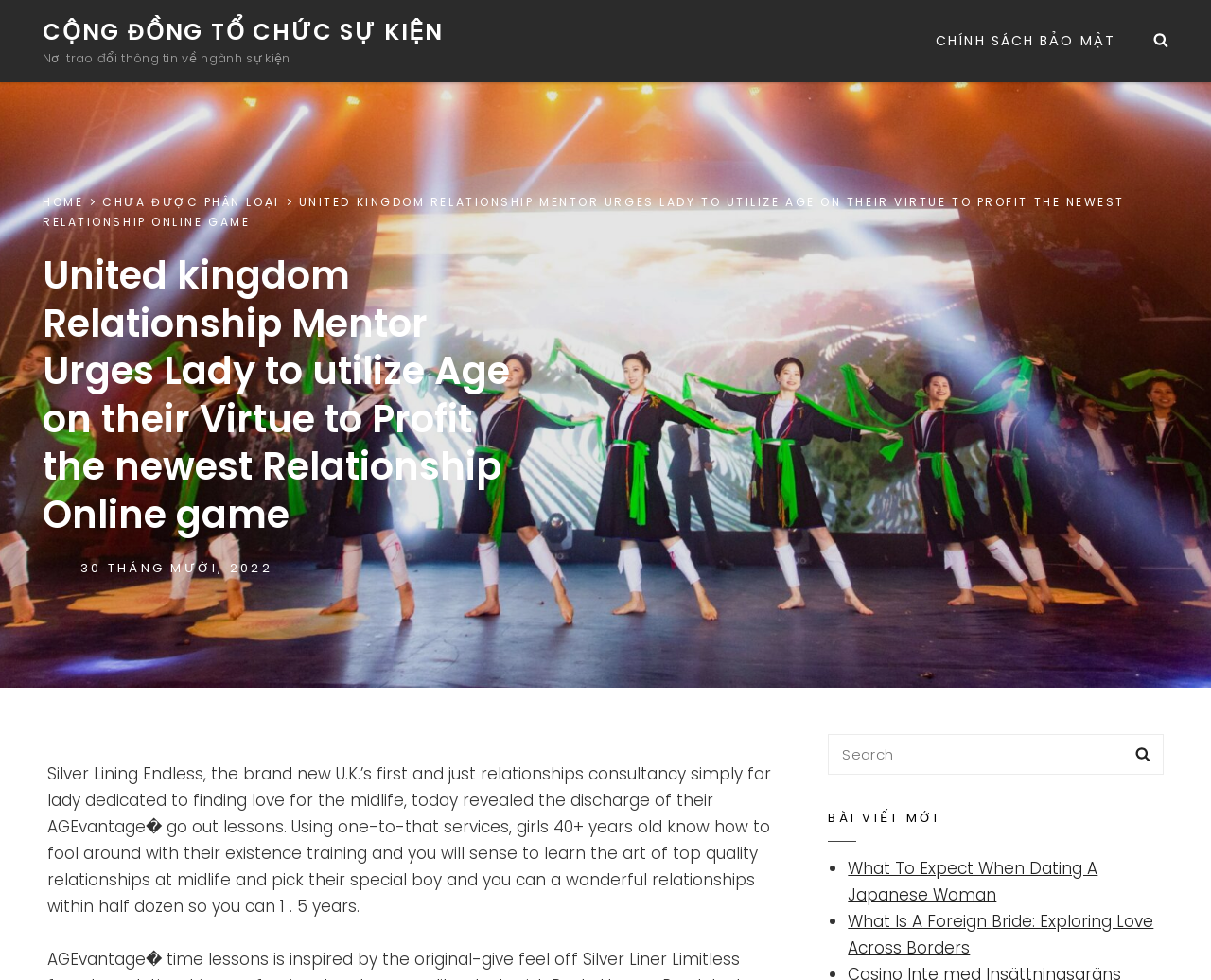Can you specify the bounding box coordinates of the area that needs to be clicked to fulfill the following instruction: "Read the article 'What To Expect When Dating A Japanese Woman'"?

[0.7, 0.875, 0.907, 0.925]